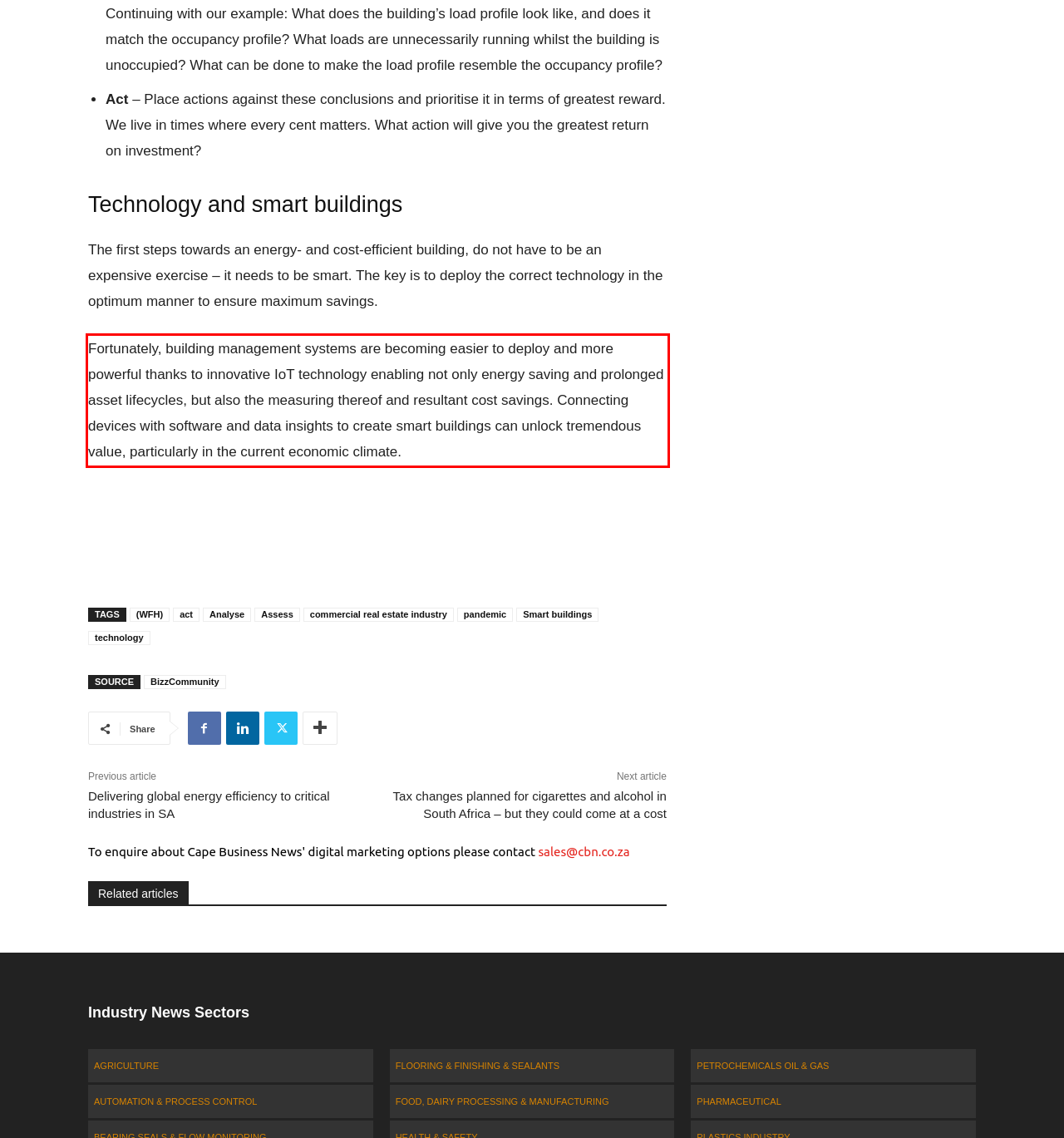Review the screenshot of the webpage and recognize the text inside the red rectangle bounding box. Provide the extracted text content.

Fortunately, building management systems are becoming easier to deploy and more powerful thanks to innovative IoT technology enabling not only energy saving and prolonged asset lifecycles, but also the measuring thereof and resultant cost savings. Connecting devices with software and data insights to create smart buildings can unlock tremendous value, particularly in the current economic climate.